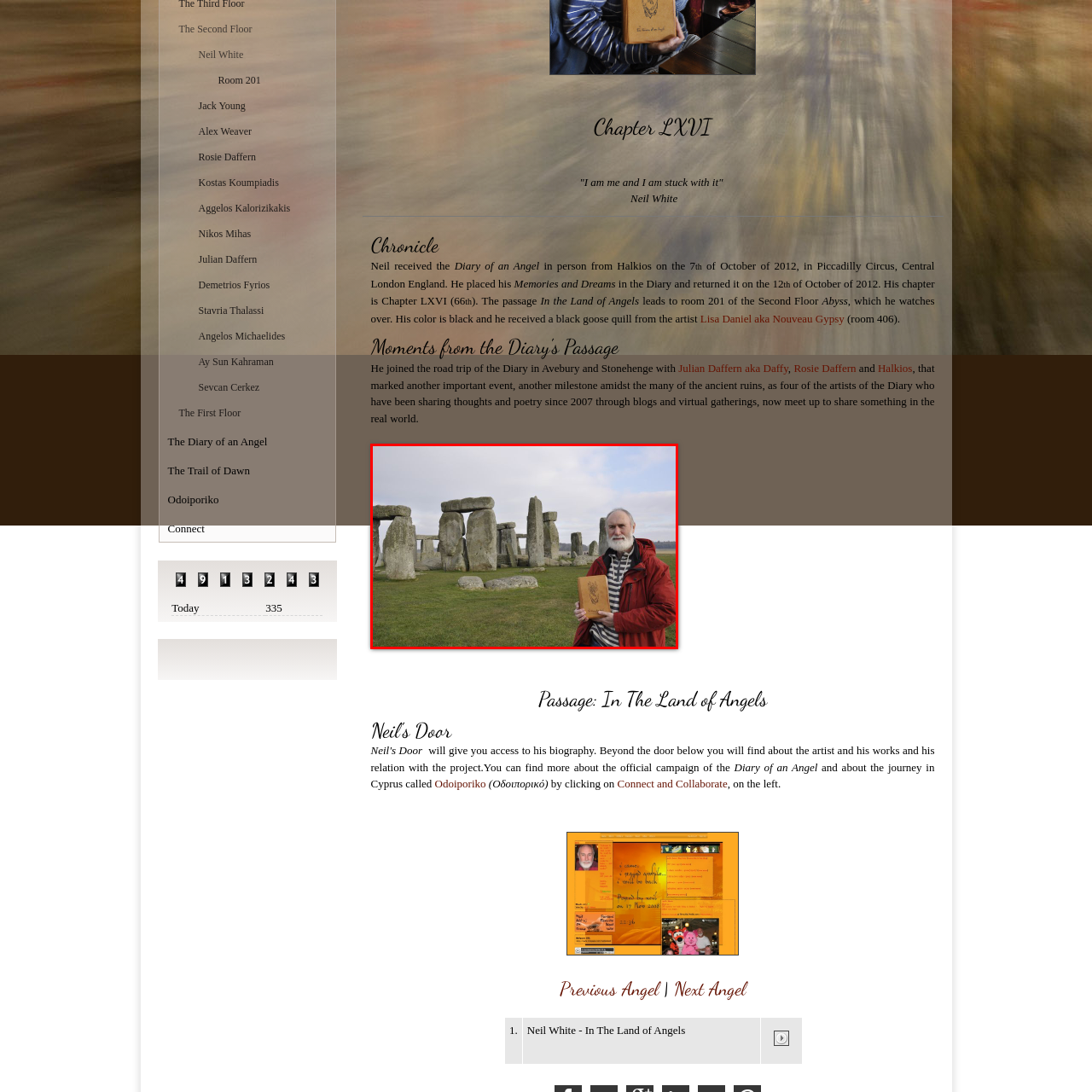What is the background of the image?
Analyze the image segment within the red bounding box and respond to the question using a single word or brief phrase.

Stonehenge